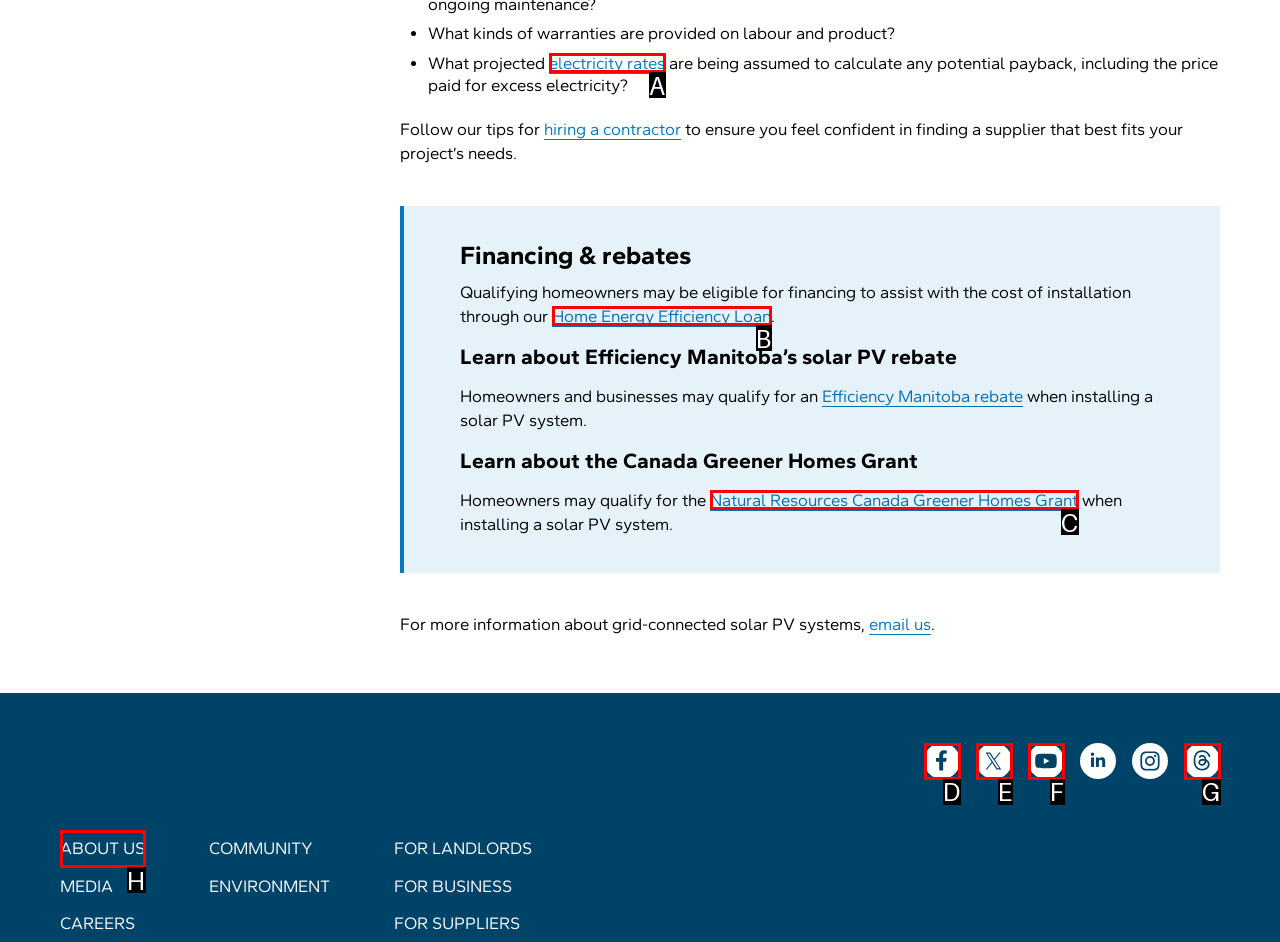Identify the HTML element that corresponds to the description: Home Energy Efficiency Loan Provide the letter of the matching option directly from the choices.

B